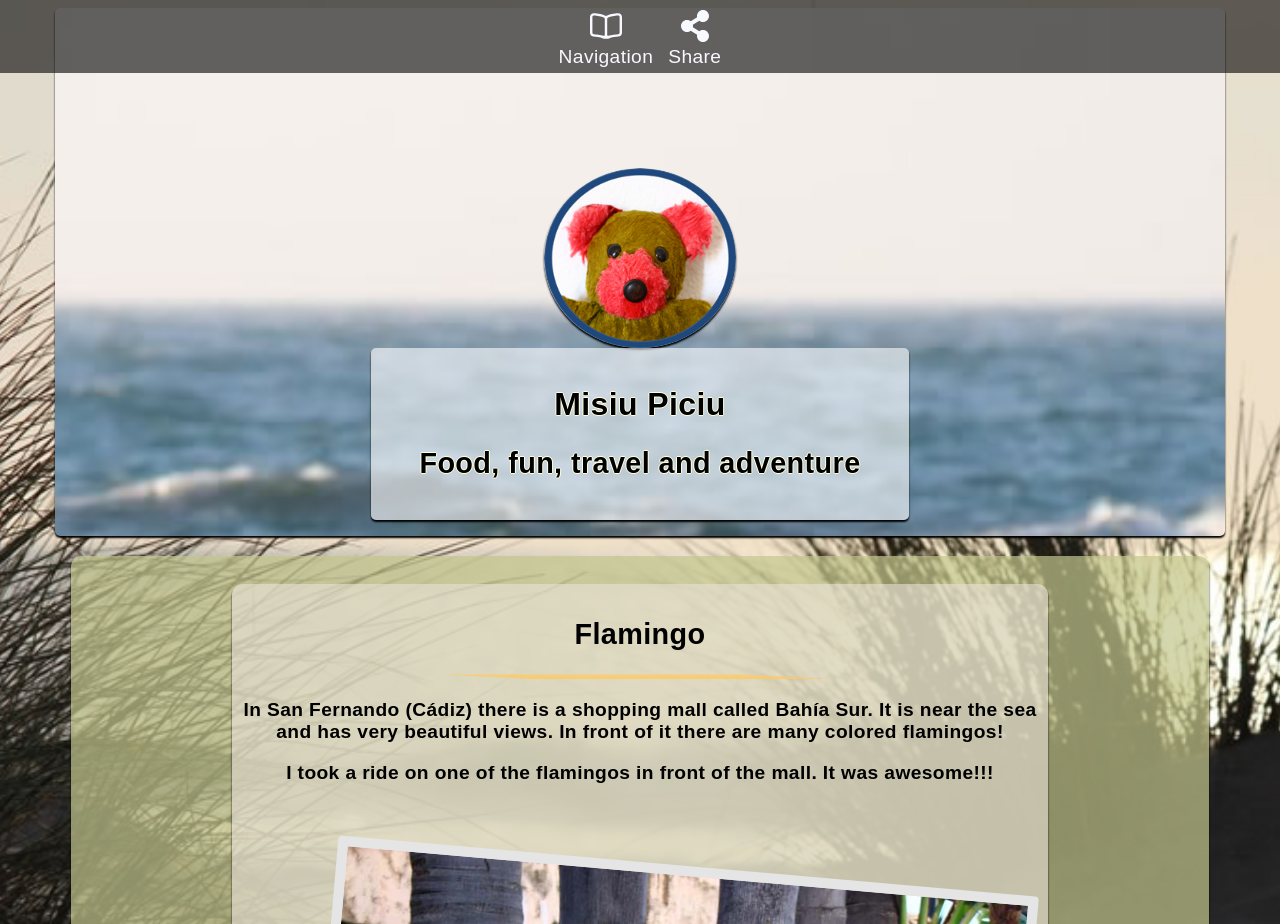What is the name of the shopping mall?
Please give a detailed and elaborate answer to the question based on the image.

The answer can be found in the StaticText element which describes the shopping mall as 'Bahía Sur'. It is mentioned in the sentence 'In San Fernando (Cádiz) there is a shopping mall called Bahía Sur.'